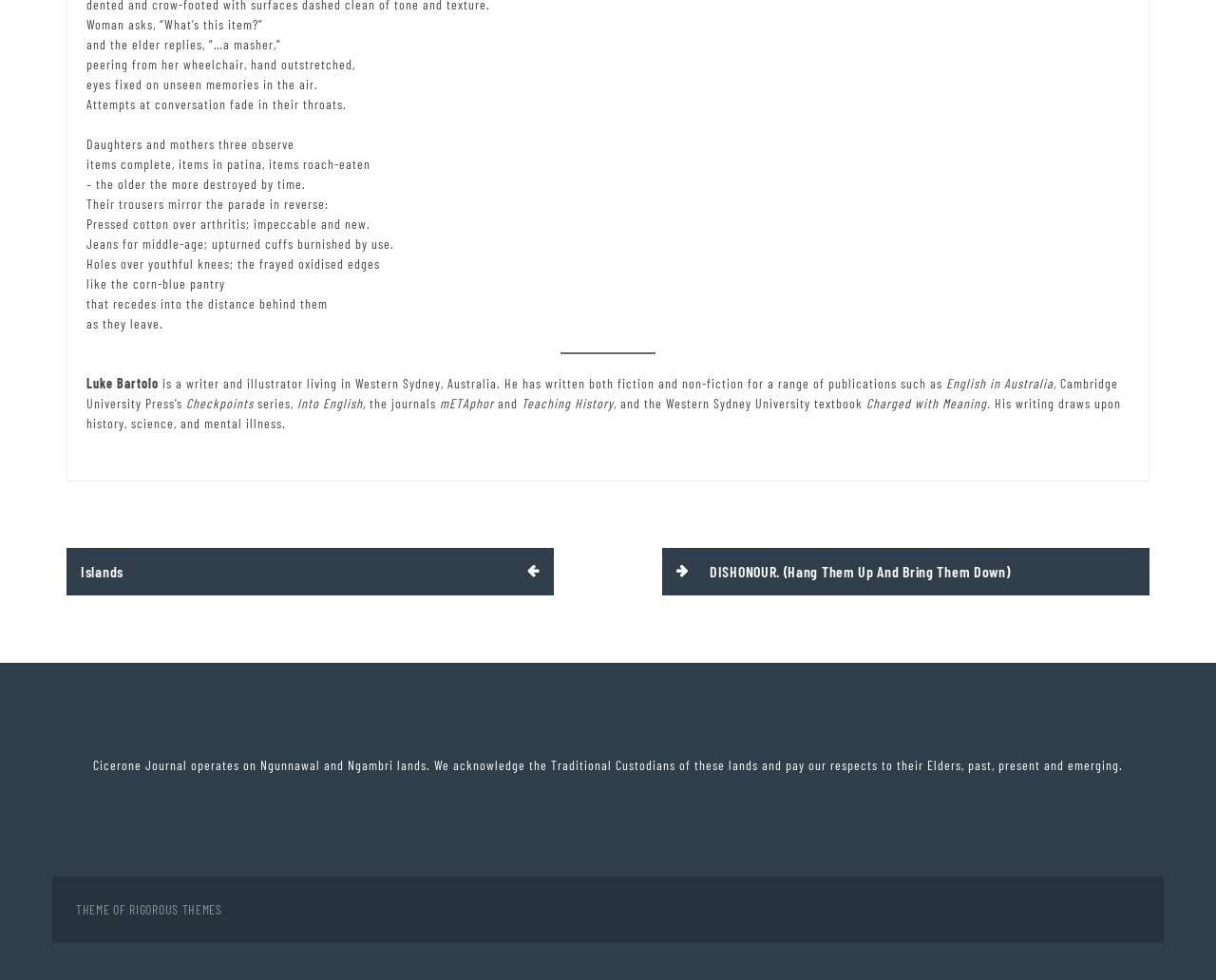What is the theme of the poem?
Identify the answer in the screenshot and reply with a single word or phrase.

aging and memory